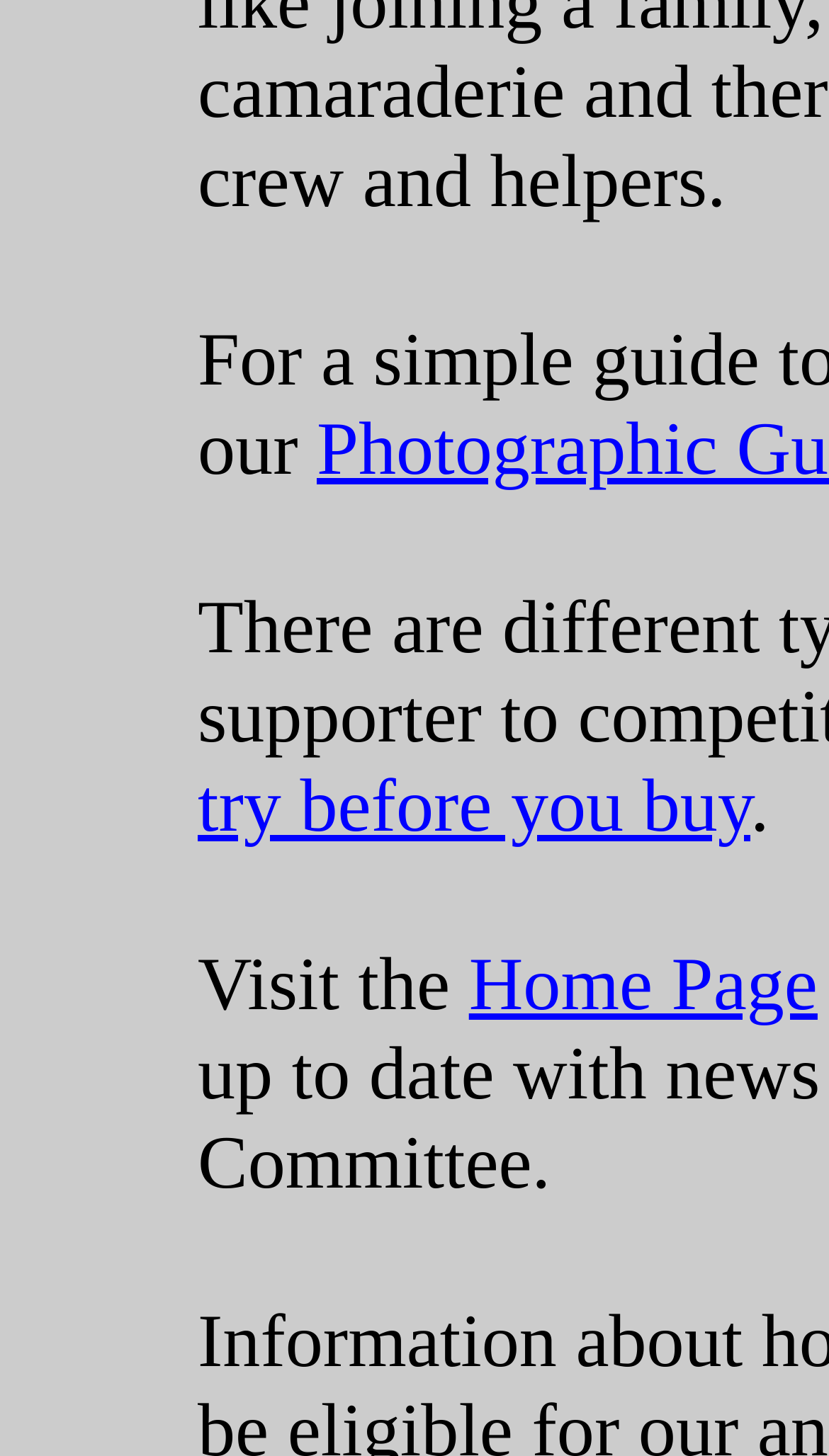Identify the bounding box of the UI element described as follows: "Home Page". Provide the coordinates as four float numbers in the range of 0 to 1 [left, top, right, bottom].

[0.566, 0.646, 0.986, 0.705]